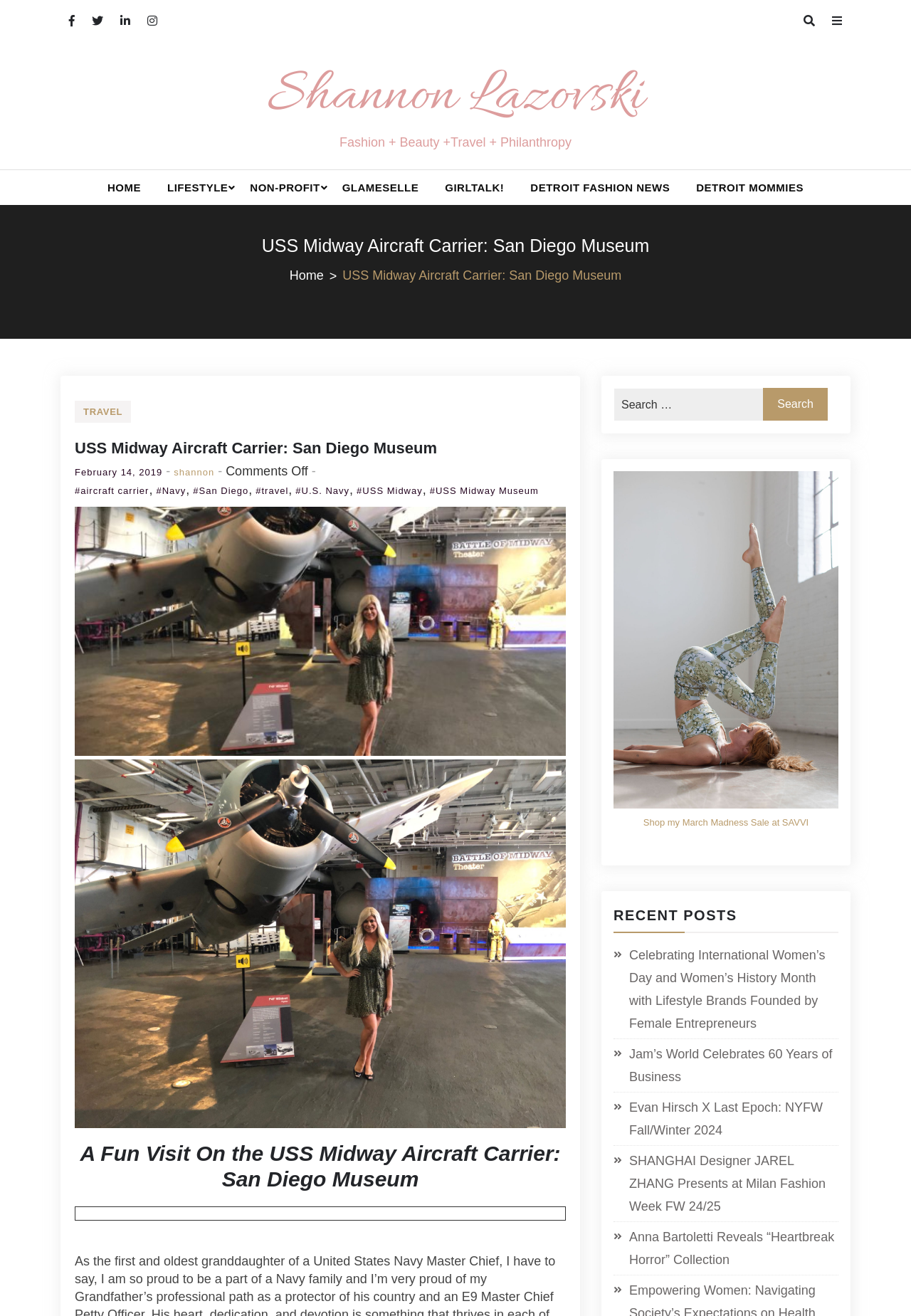Analyze the image and deliver a detailed answer to the question: How many recent posts are listed?

I found the answer by looking at the section with the heading 'RECENT POSTS' and counting the number of link elements inside it, which are 5.